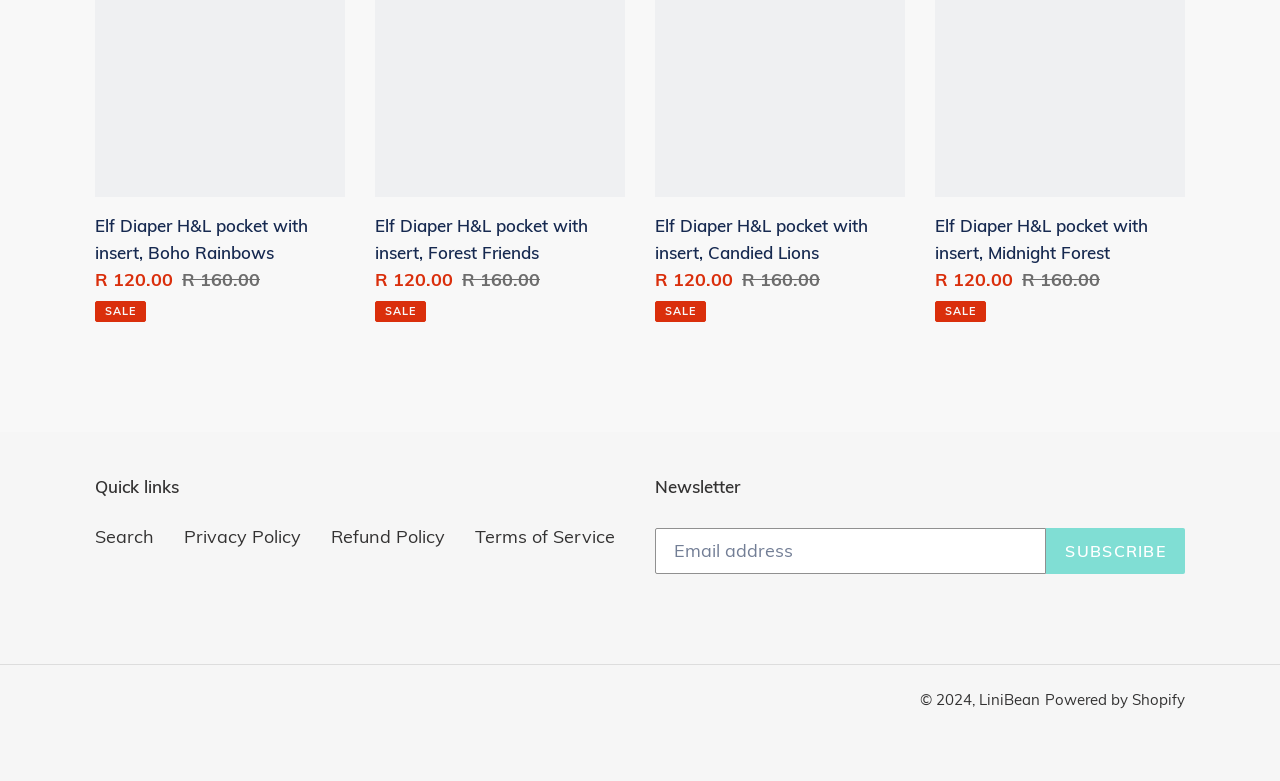What is the platform used to power the website? Refer to the image and provide a one-word or short phrase answer.

Shopify